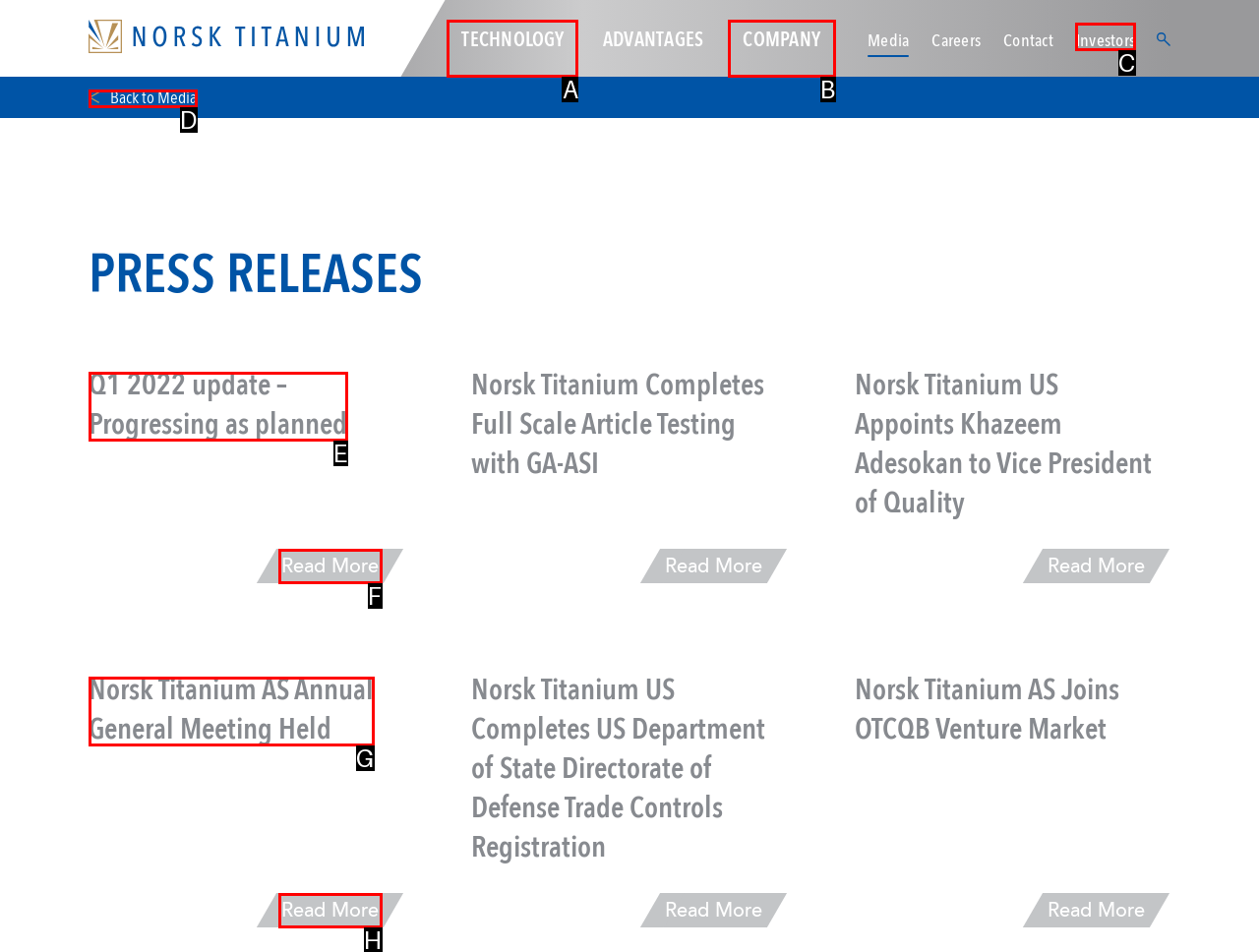Based on the description Back to Media, identify the most suitable HTML element from the options. Provide your answer as the corresponding letter.

D